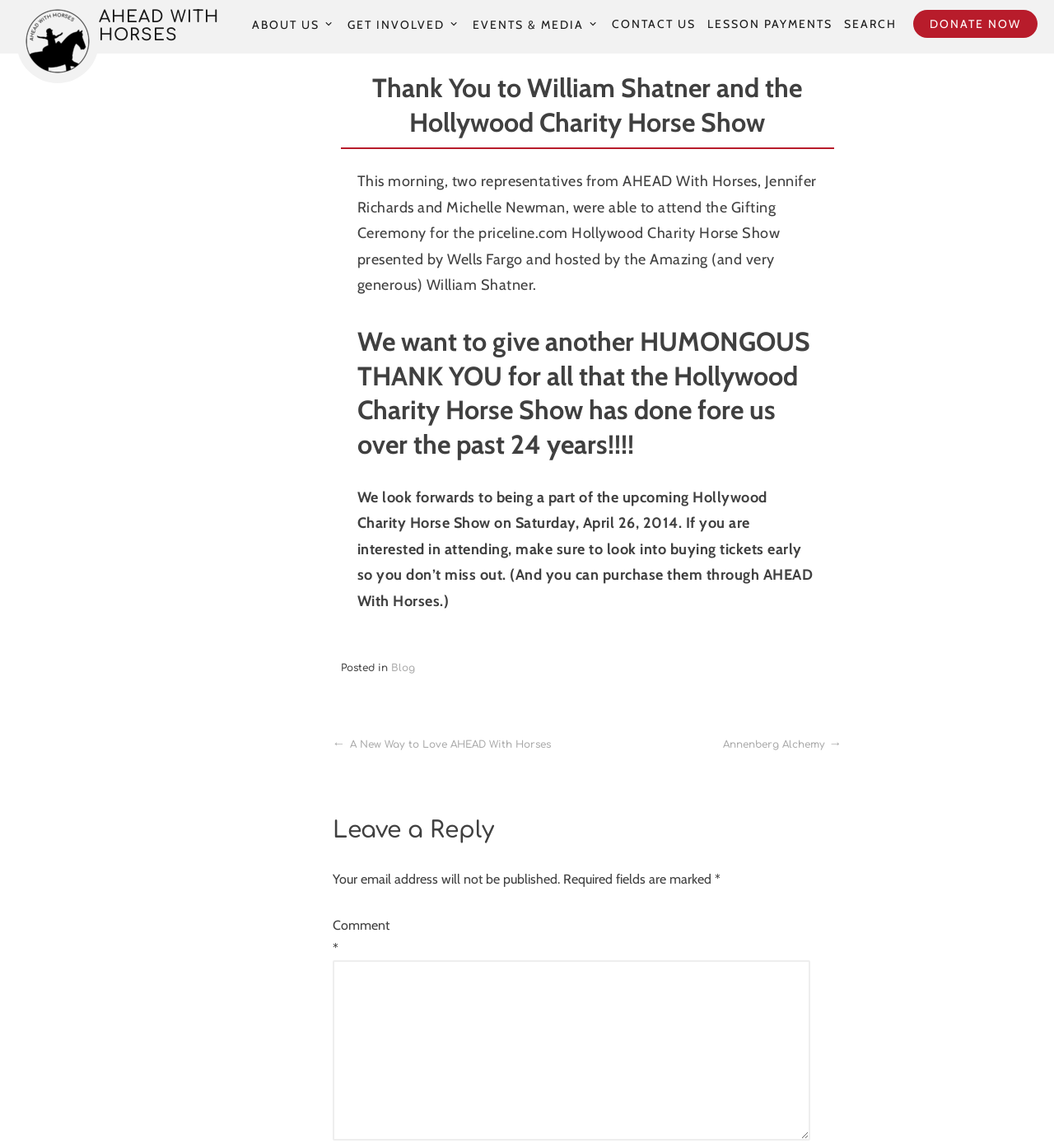Identify the bounding box for the UI element described as: "Blog". Ensure the coordinates are four float numbers between 0 and 1, formatted as [left, top, right, bottom].

[0.371, 0.577, 0.393, 0.588]